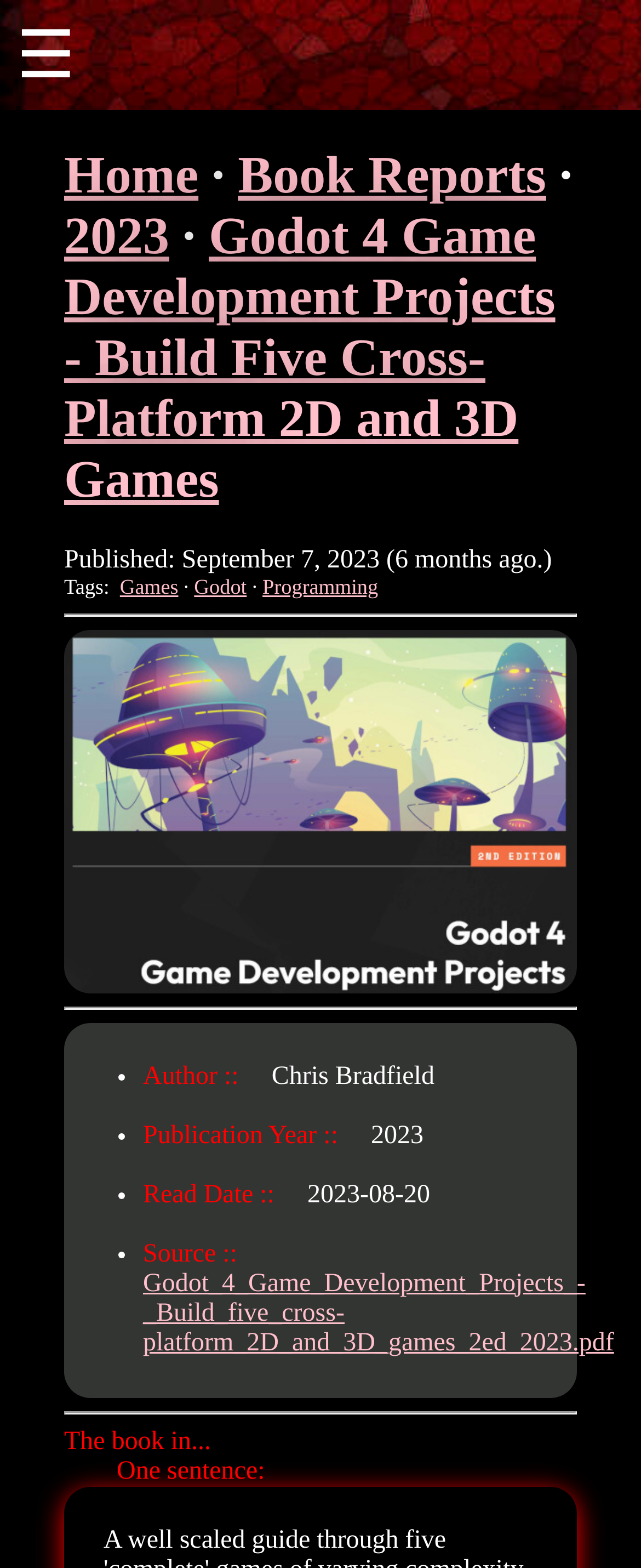Determine the bounding box coordinates of the clickable region to follow the instruction: "View the book details".

[0.1, 0.402, 0.9, 0.633]